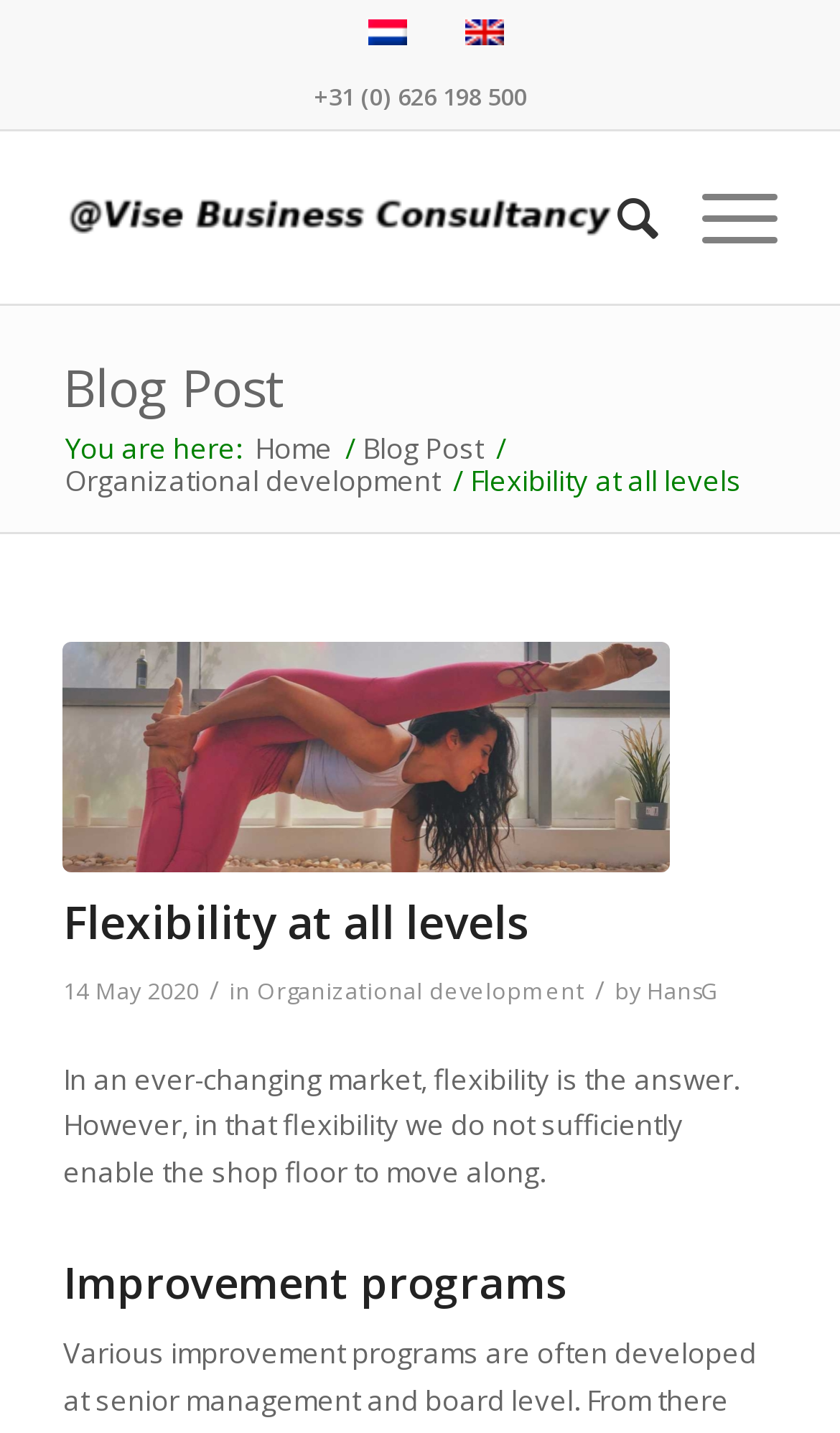Highlight the bounding box coordinates of the region I should click on to meet the following instruction: "Switch to English language".

[0.551, 0.012, 0.603, 0.035]